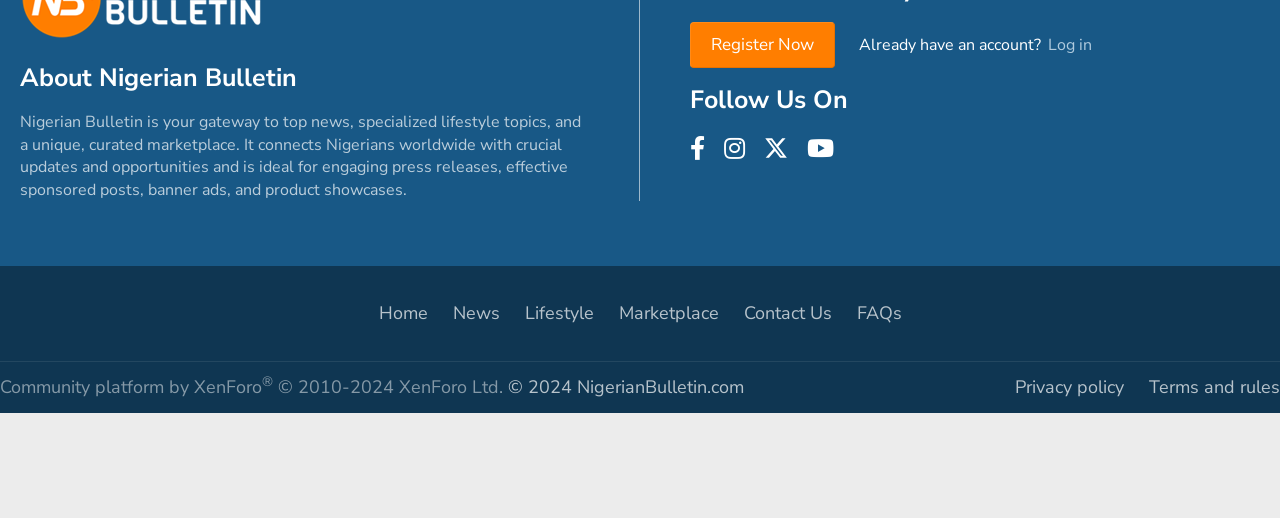Analyze the image and provide a detailed answer to the question: How many social media links are available?

By examining the links under the 'Follow Us On' heading, we can count the number of social media links, which are 4 in total.